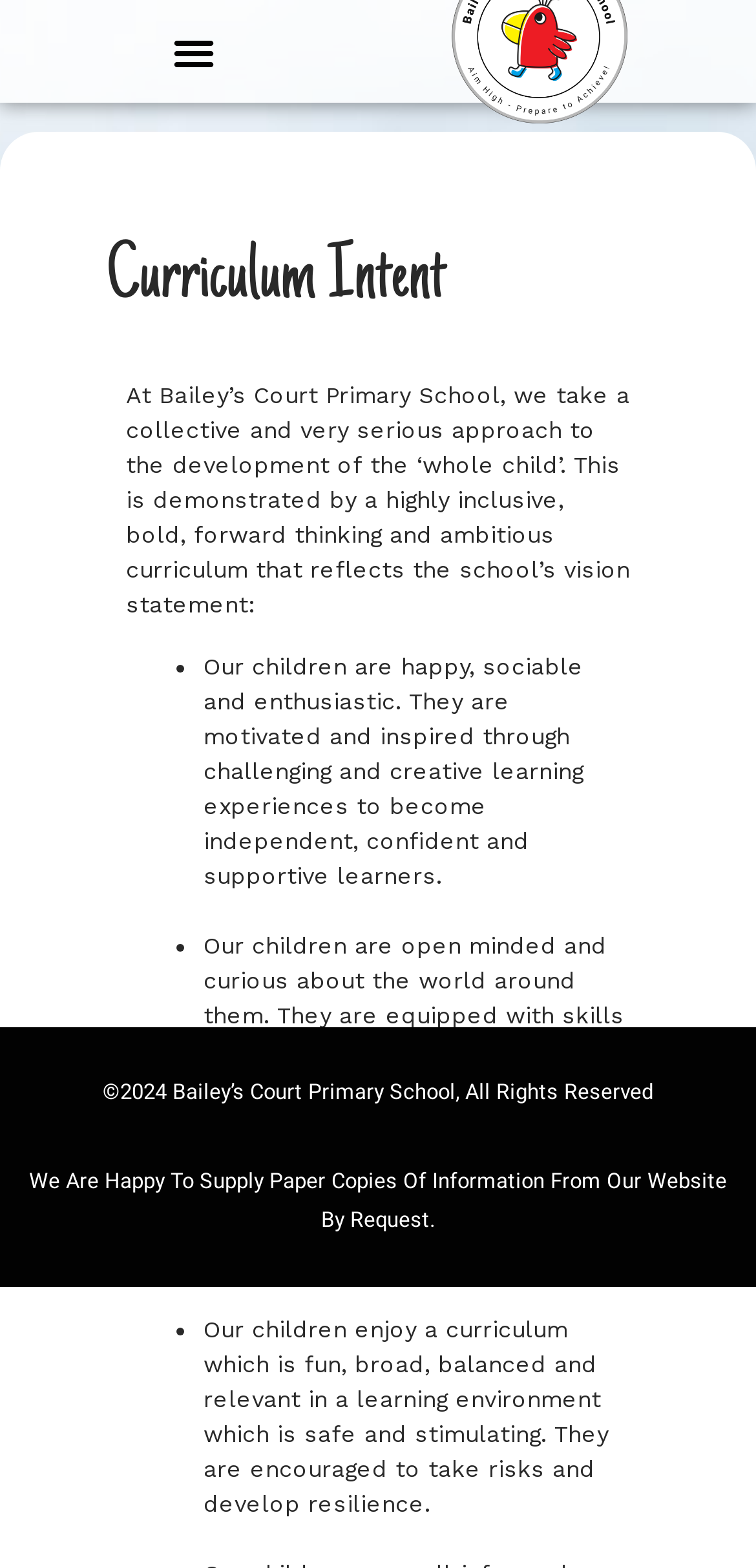What is the school's stance on difference and change?
Based on the screenshot, answer the question with a single word or phrase.

Accepting and valuing